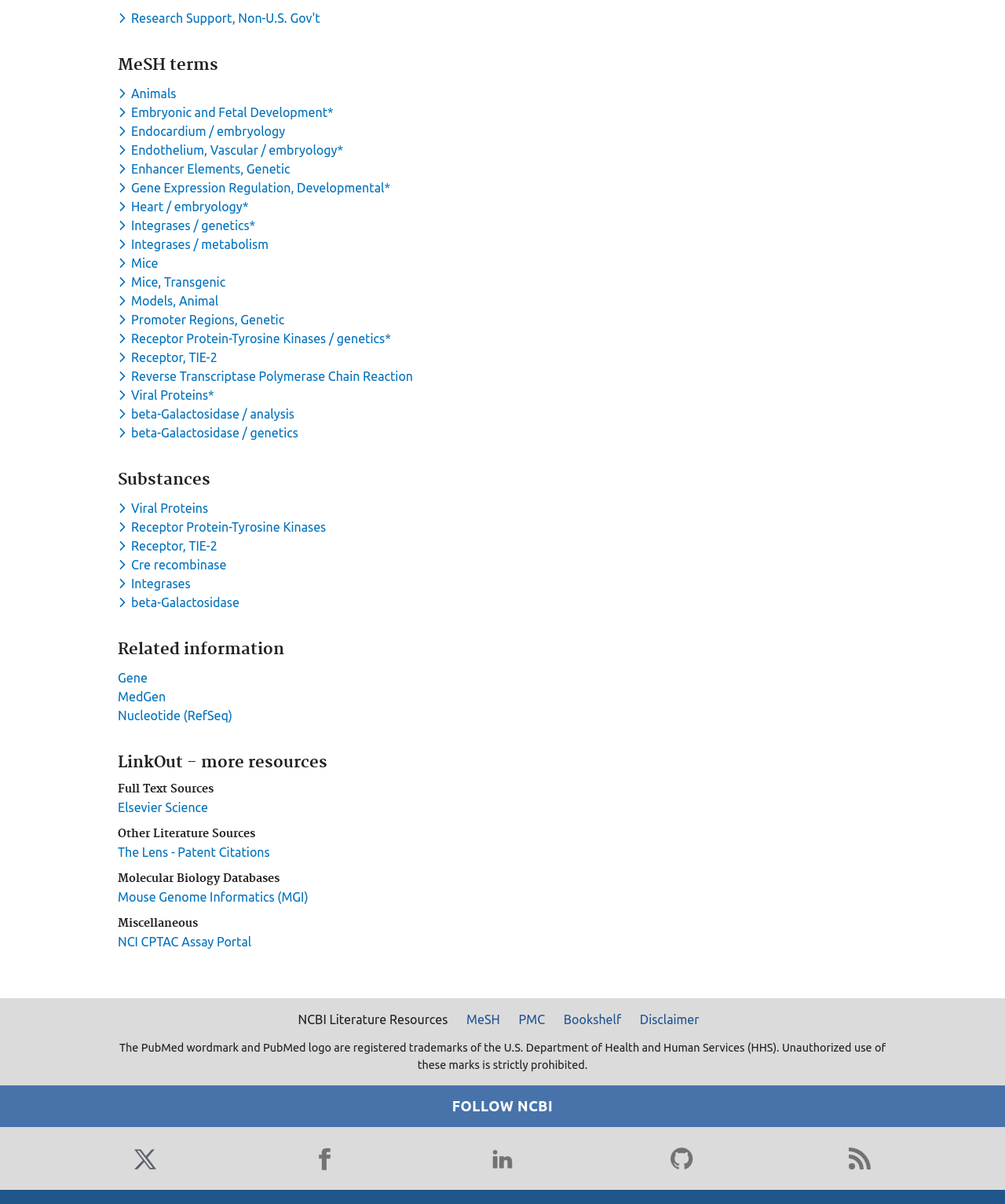What is the disclaimer text at the bottom of the webpage?
Look at the screenshot and respond with one word or a short phrase.

Unauthorized use of these marks is strictly prohibited.